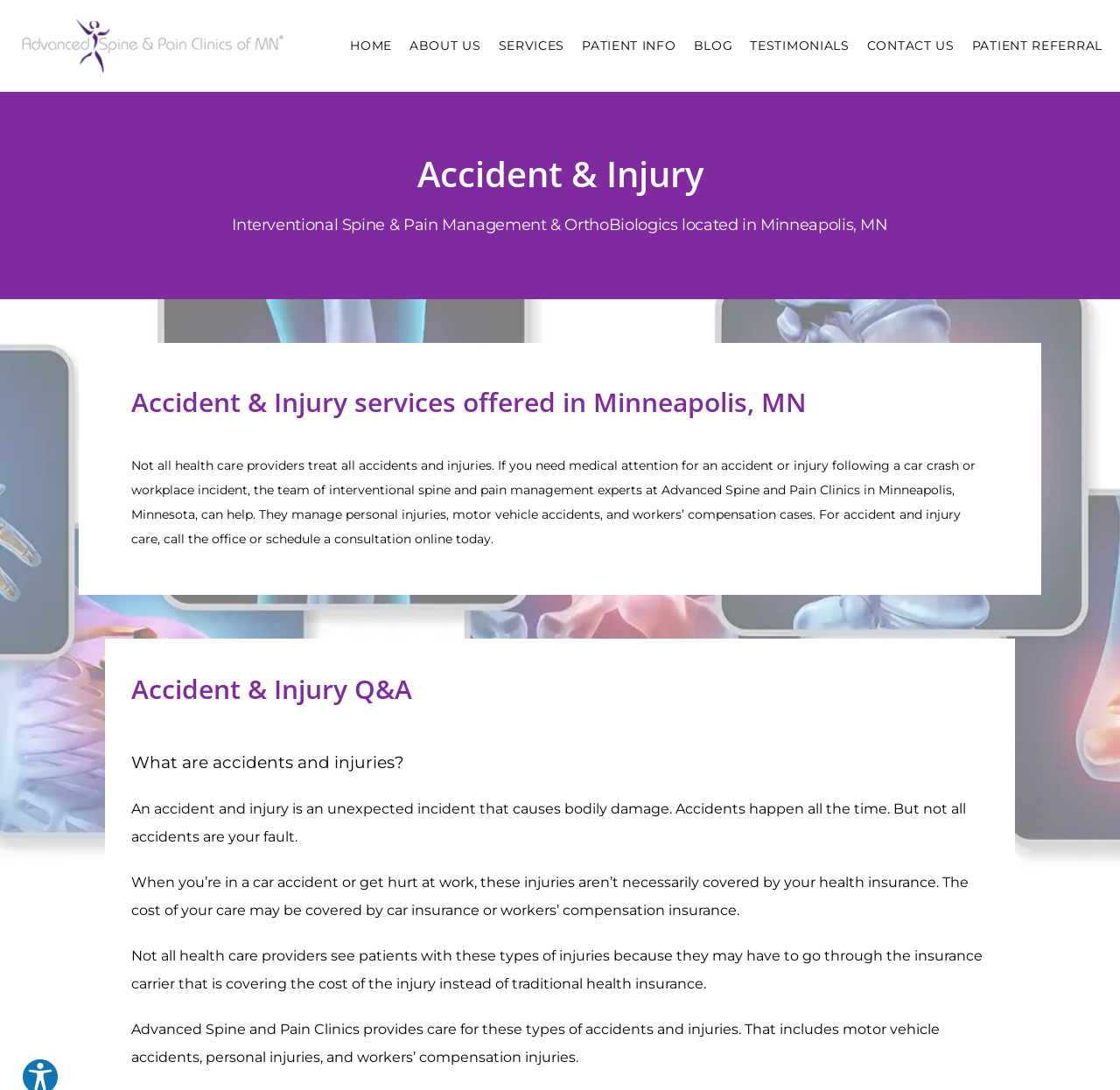Please determine the bounding box coordinates of the element to click on in order to accomplish the following task: "Click ABOUT US". Ensure the coordinates are four float numbers ranging from 0 to 1, i.e., [left, top, right, bottom].

[0.366, 0.035, 0.429, 0.049]